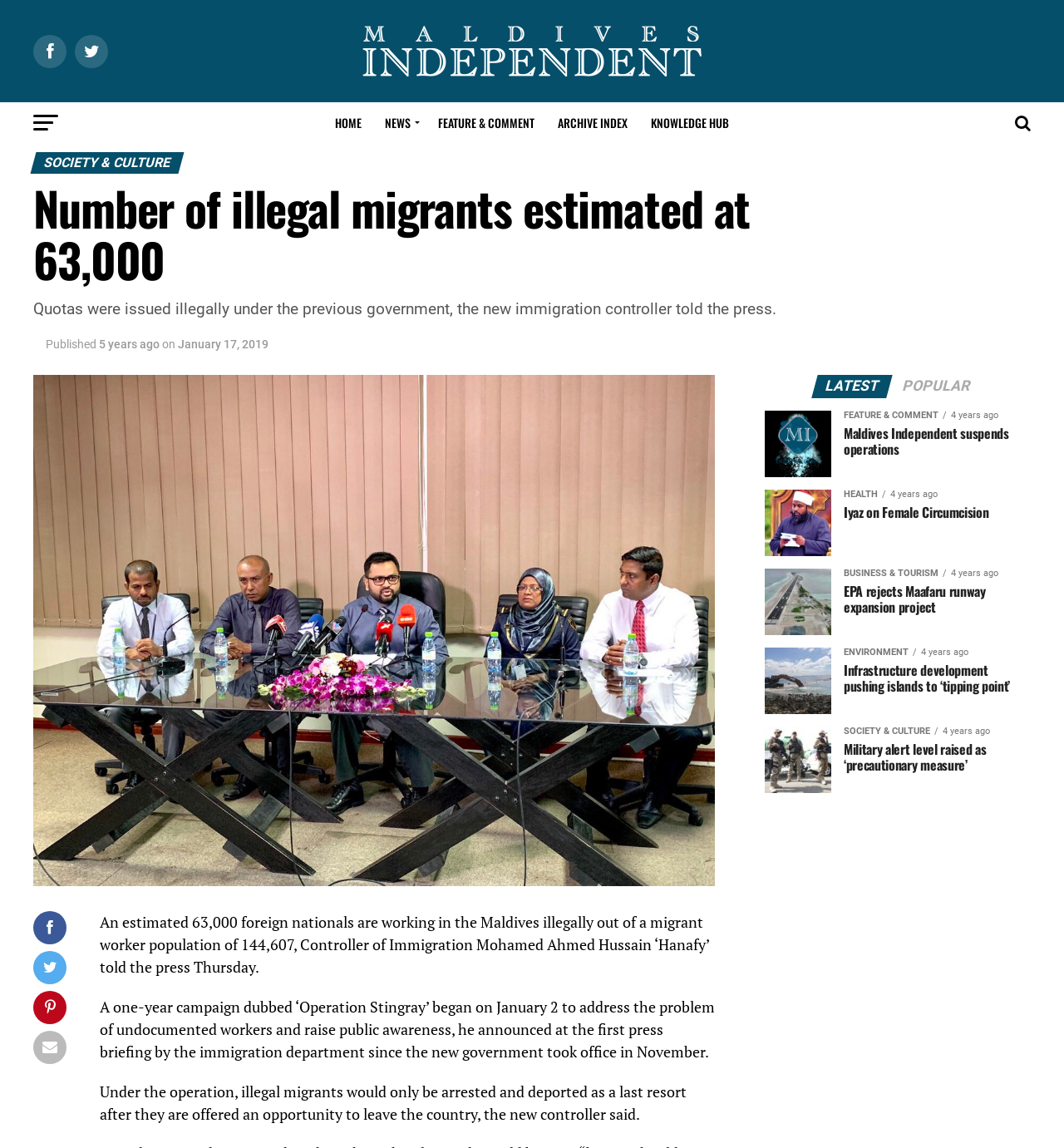What is the total migrant worker population in the Maldives? From the image, respond with a single word or brief phrase.

144,607